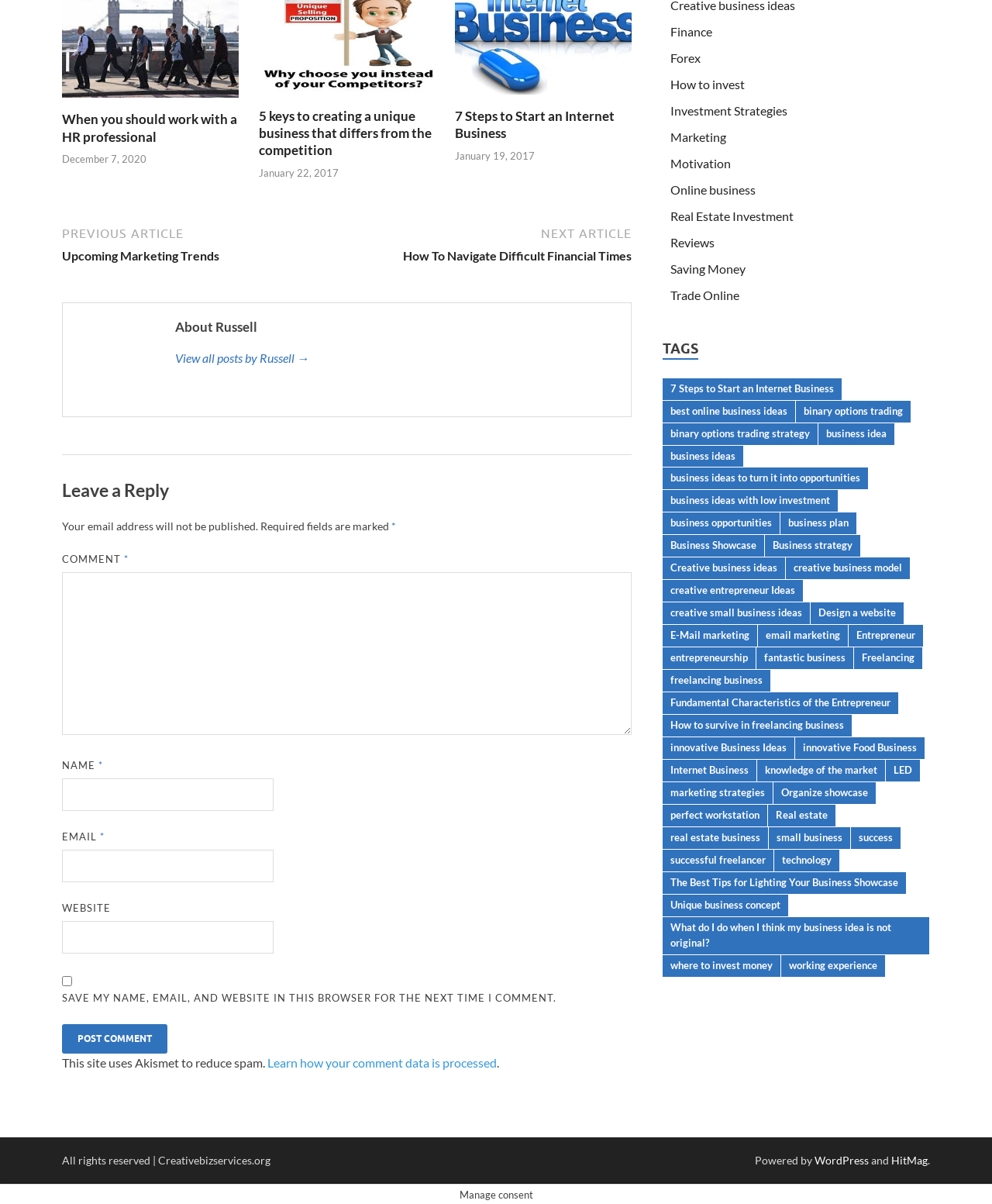Provide a short answer to the following question with just one word or phrase: What is the purpose of the checkbox in the comment form?

To save user data